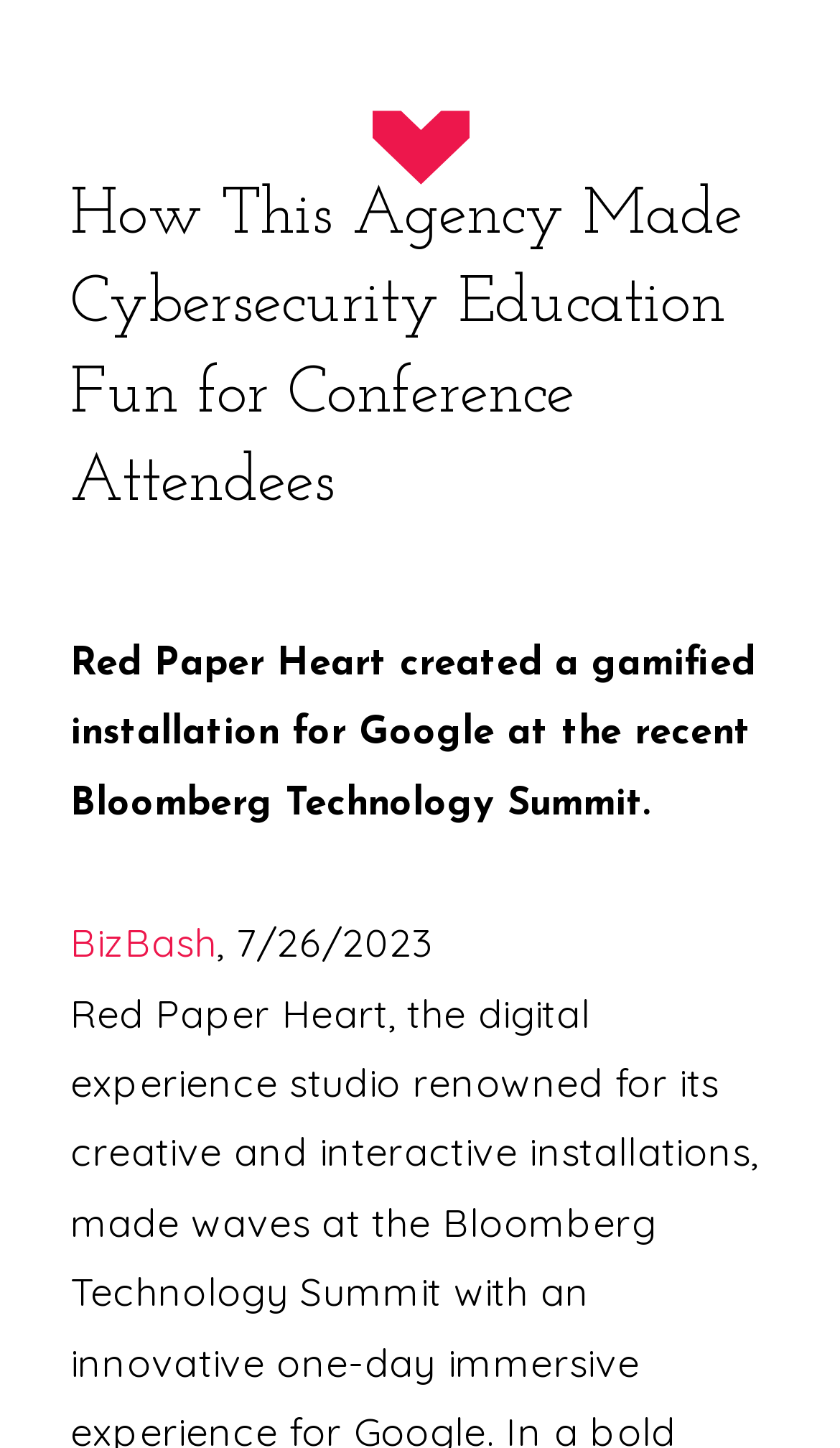What is the purpose of the gamified installation?
Please describe in detail the information shown in the image to answer the question.

By reading the first heading, we can see that the gamified installation is related to cybersecurity education, making it fun for conference attendees.